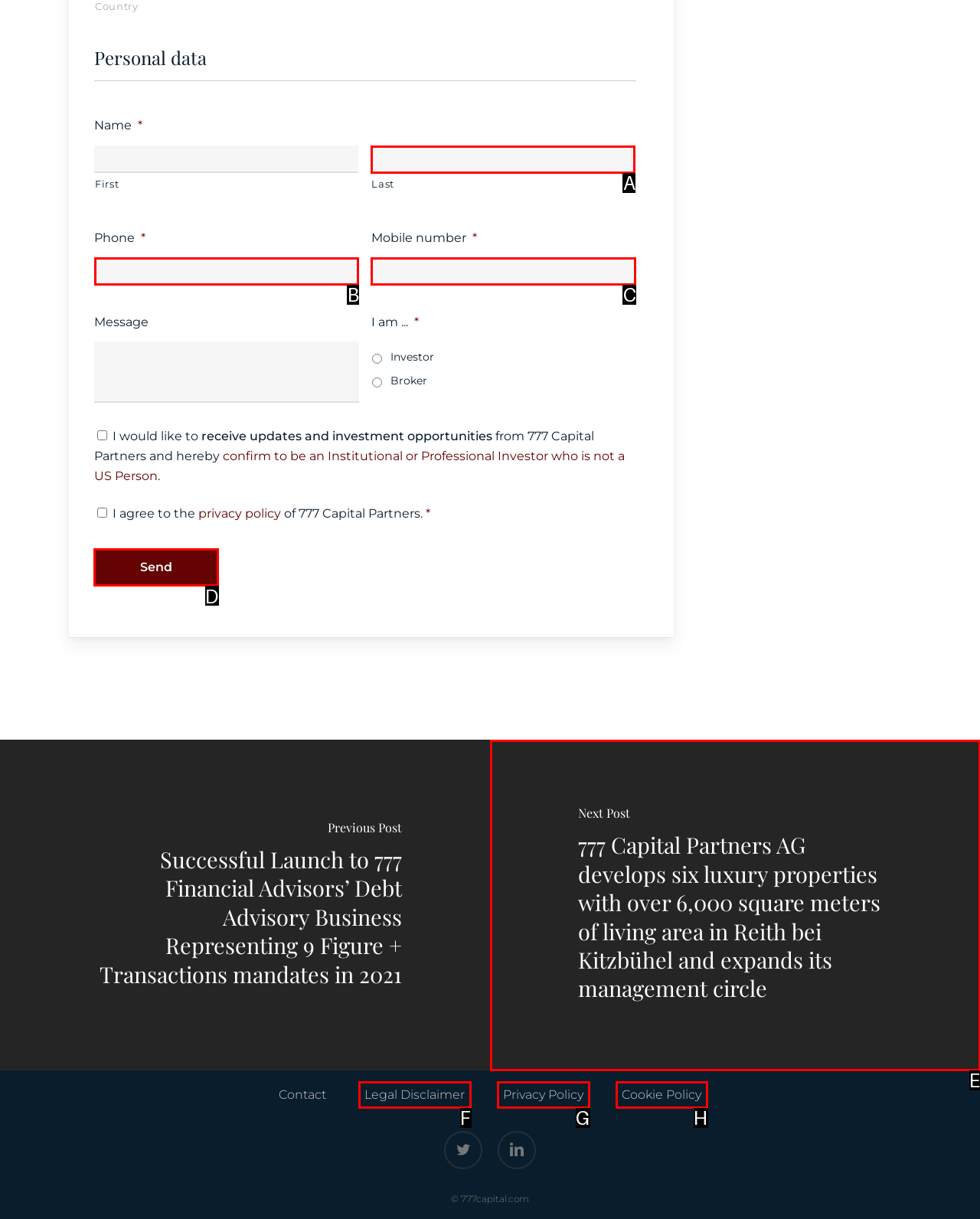Select the letter of the UI element you need to click on to fulfill this task: Click Send. Write down the letter only.

D